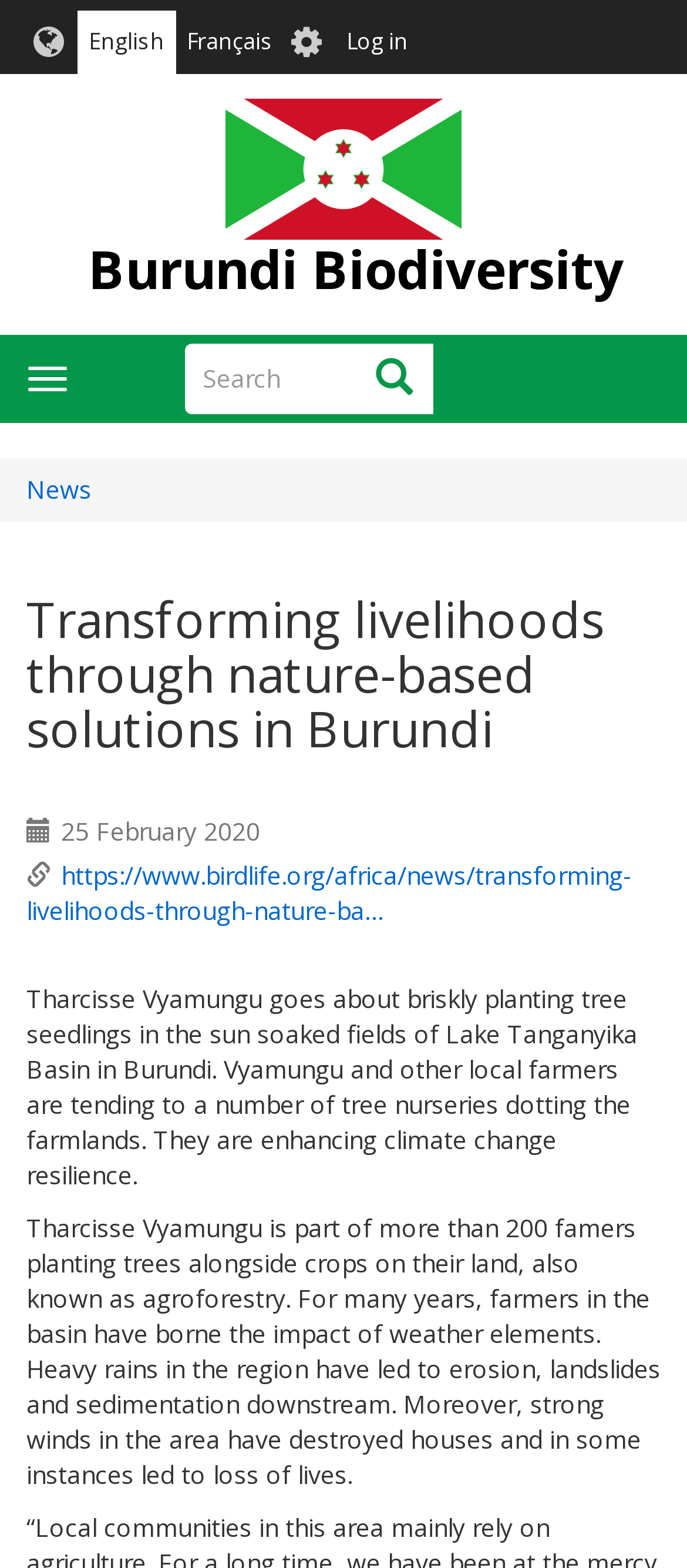Locate the bounding box coordinates of the element you need to click to accomplish the task described by this instruction: "Go to the home page".

[0.329, 0.063, 0.671, 0.153]